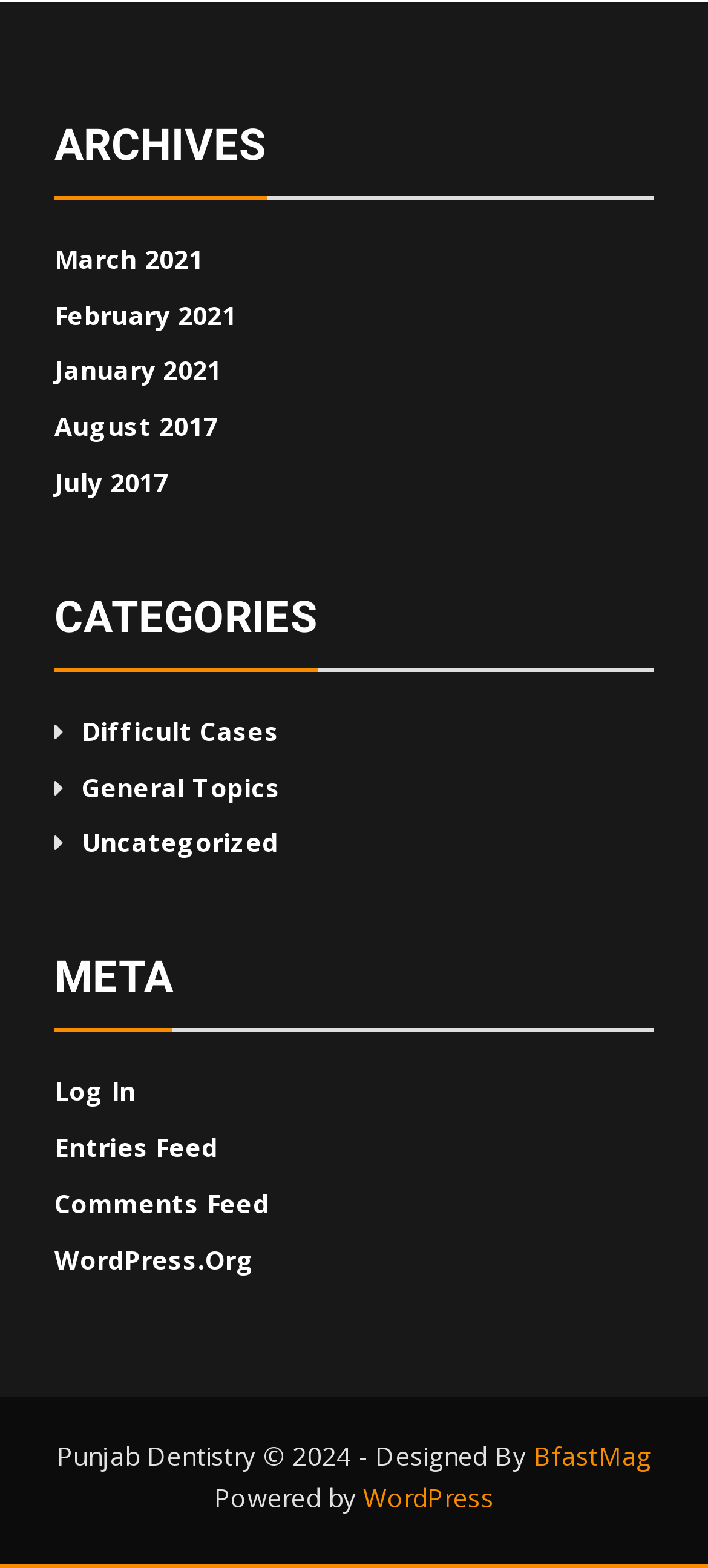Show the bounding box coordinates of the element that should be clicked to complete the task: "Check the website's WordPress page".

[0.513, 0.944, 0.697, 0.966]